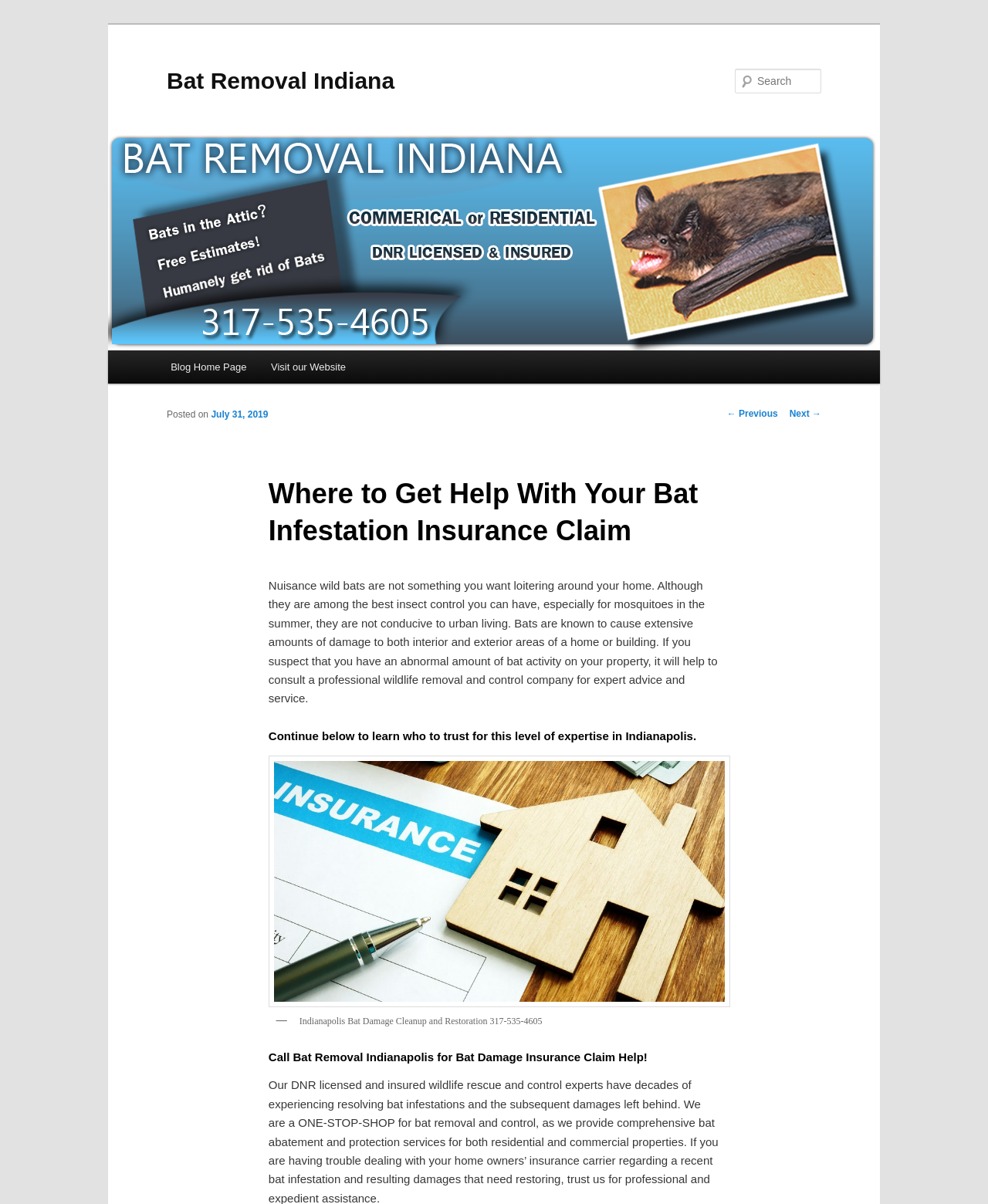Identify the bounding box of the HTML element described as: "Blog Home Page".

[0.16, 0.291, 0.262, 0.319]